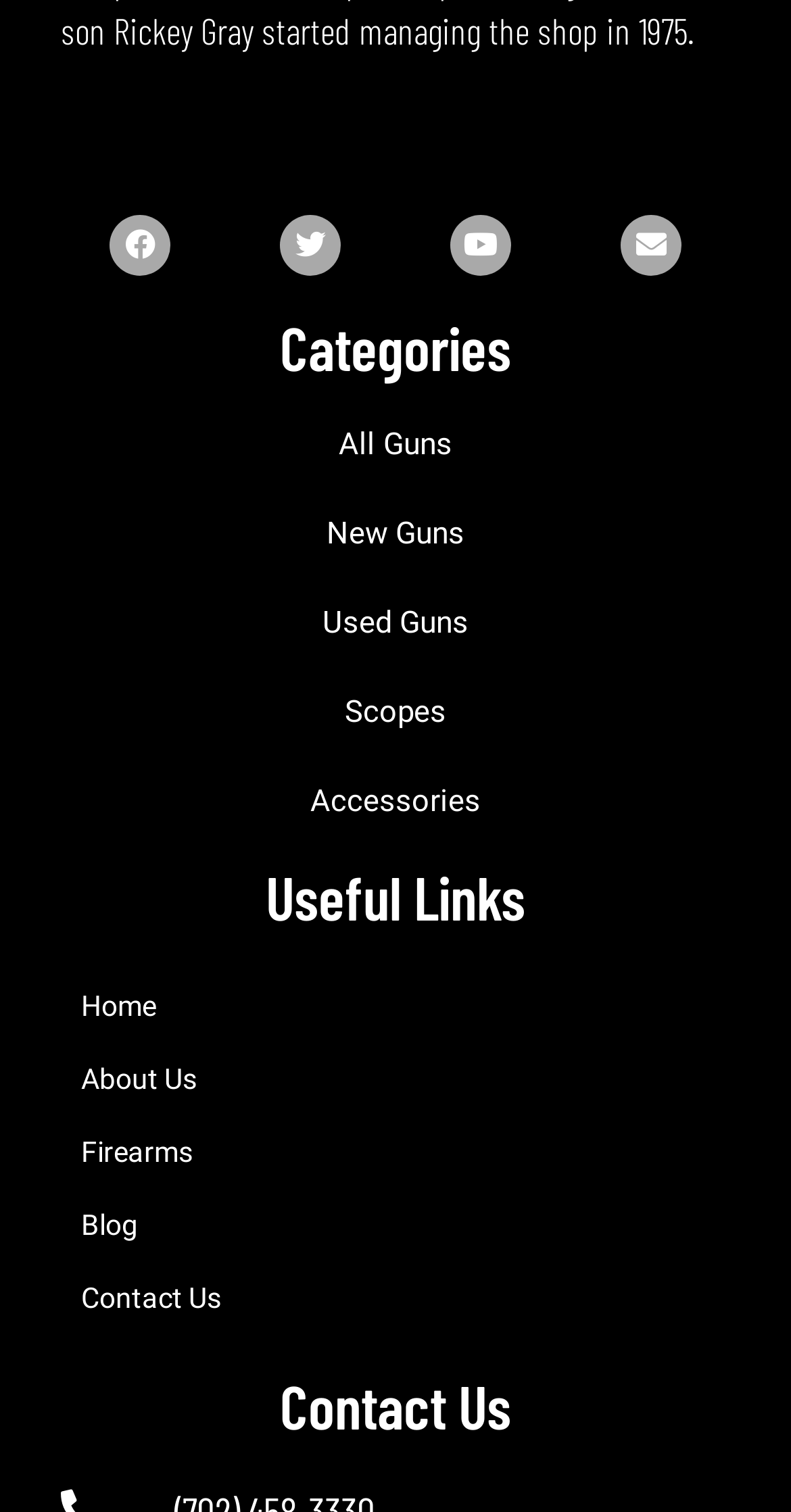Bounding box coordinates are given in the format (top-left x, top-left y, bottom-right x, bottom-right y). All values should be floating point numbers between 0 and 1. Provide the bounding box coordinate for the UI element described as: FOIA Analyst/Lawyer, IBSS Inc

None